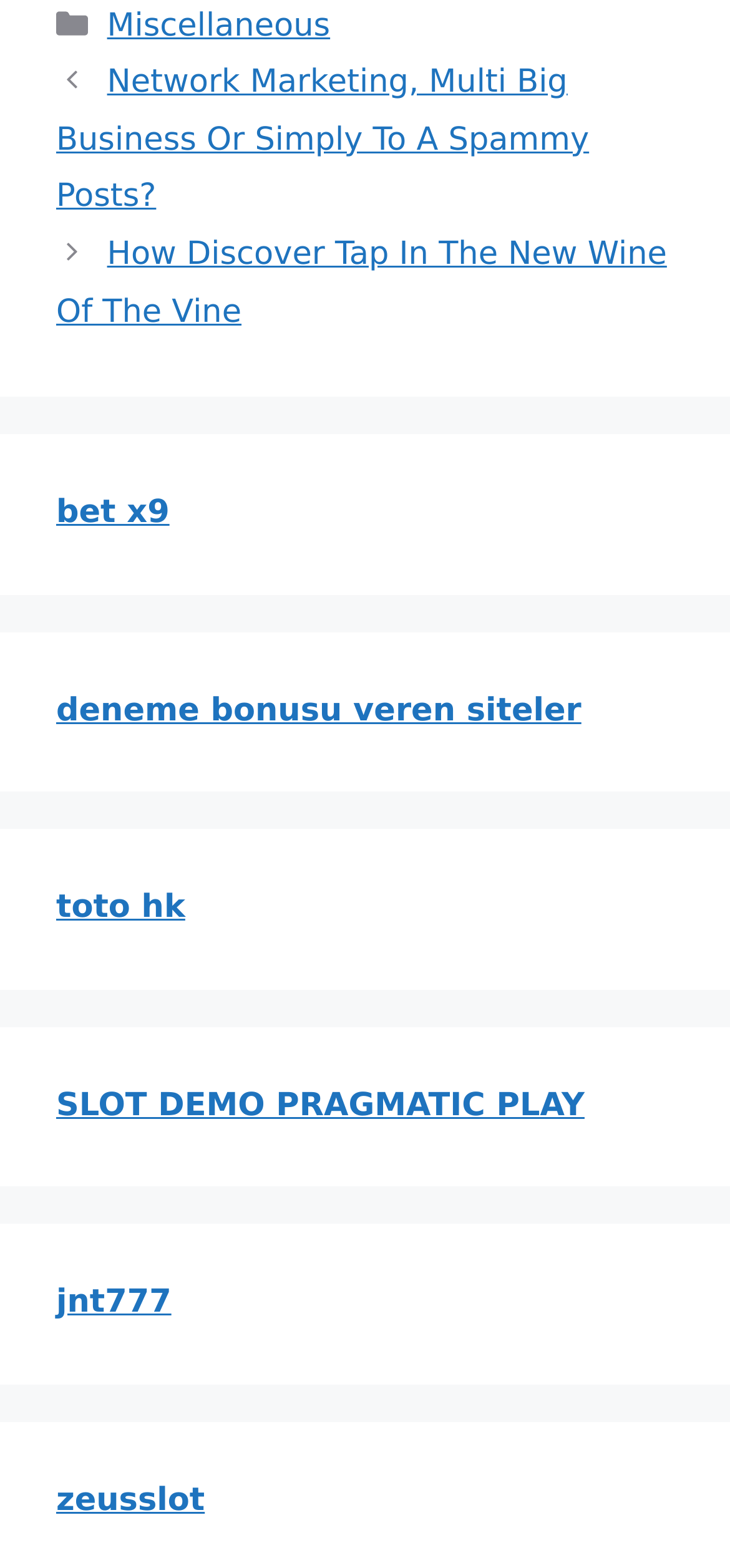Find the bounding box coordinates of the area that needs to be clicked in order to achieve the following instruction: "Visit the 'CORPORATE SOCIAL RESPONSIBILITY' page". The coordinates should be specified as four float numbers between 0 and 1, i.e., [left, top, right, bottom].

None